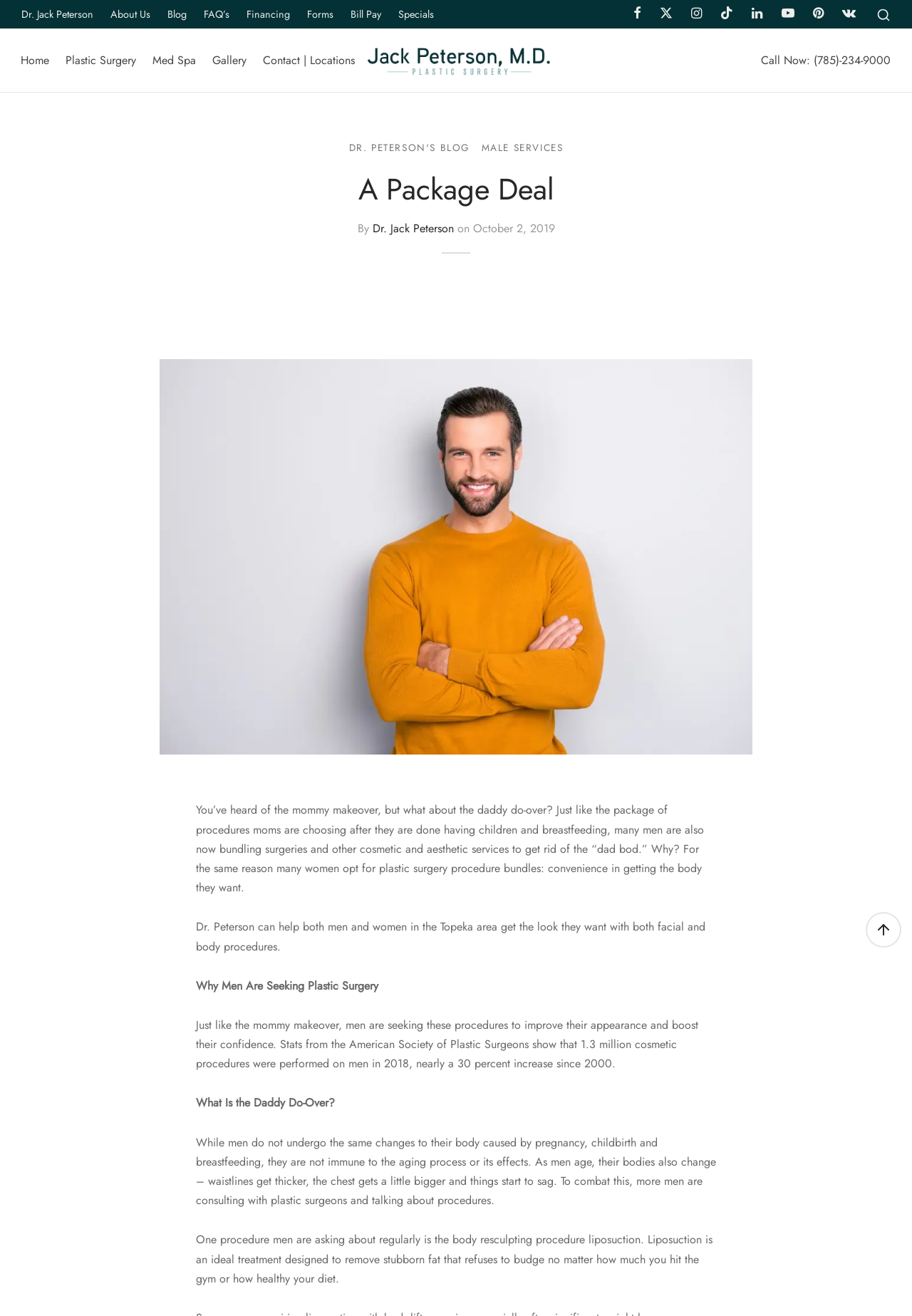Identify and provide the bounding box coordinates of the UI element described: "Dr. Jack Peterson". The coordinates should be formatted as [left, top, right, bottom], with each number being a float between 0 and 1.

[0.023, 0.004, 0.11, 0.017]